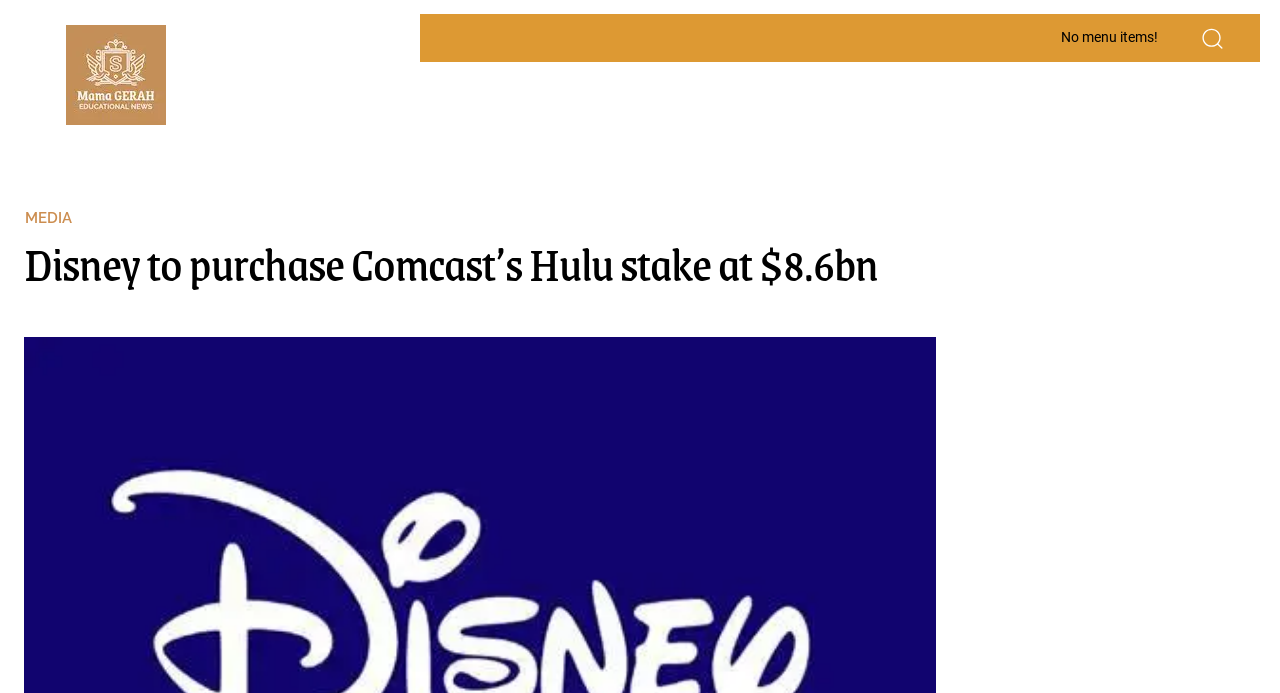Extract the primary heading text from the webpage.

Disney to purchase Comcast’s Hulu stake at $8.6bn